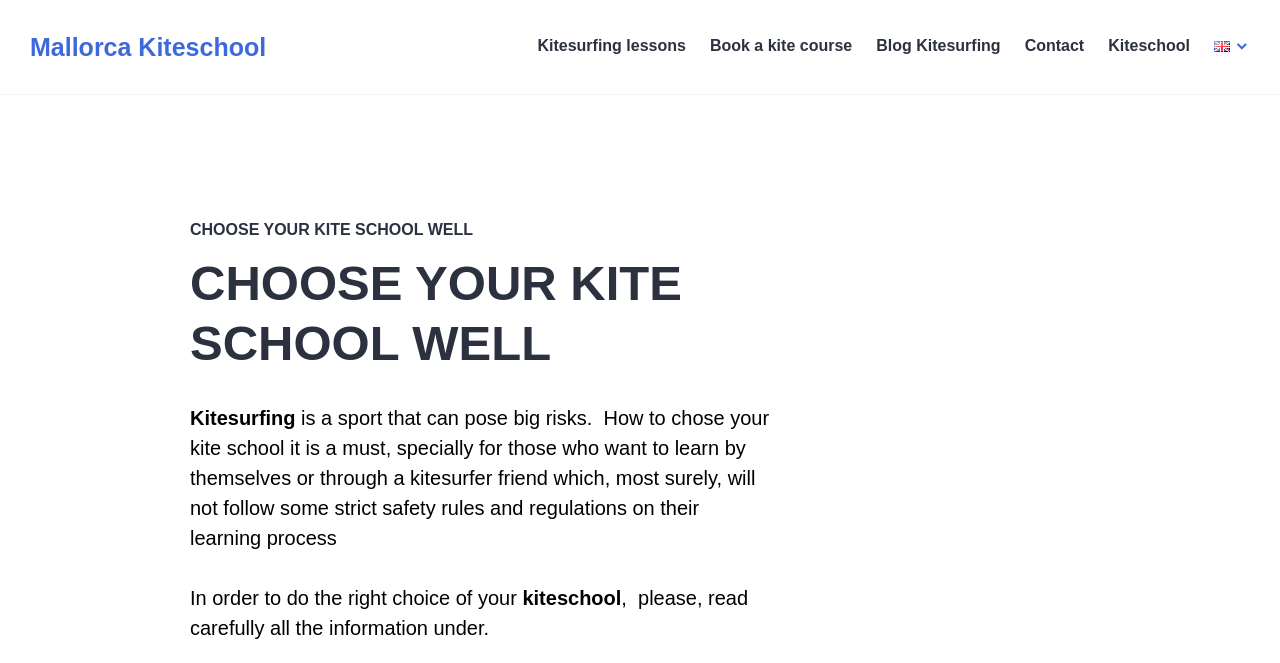Determine the bounding box coordinates for the region that must be clicked to execute the following instruction: "Book a kite course".

[0.555, 0.045, 0.666, 0.097]